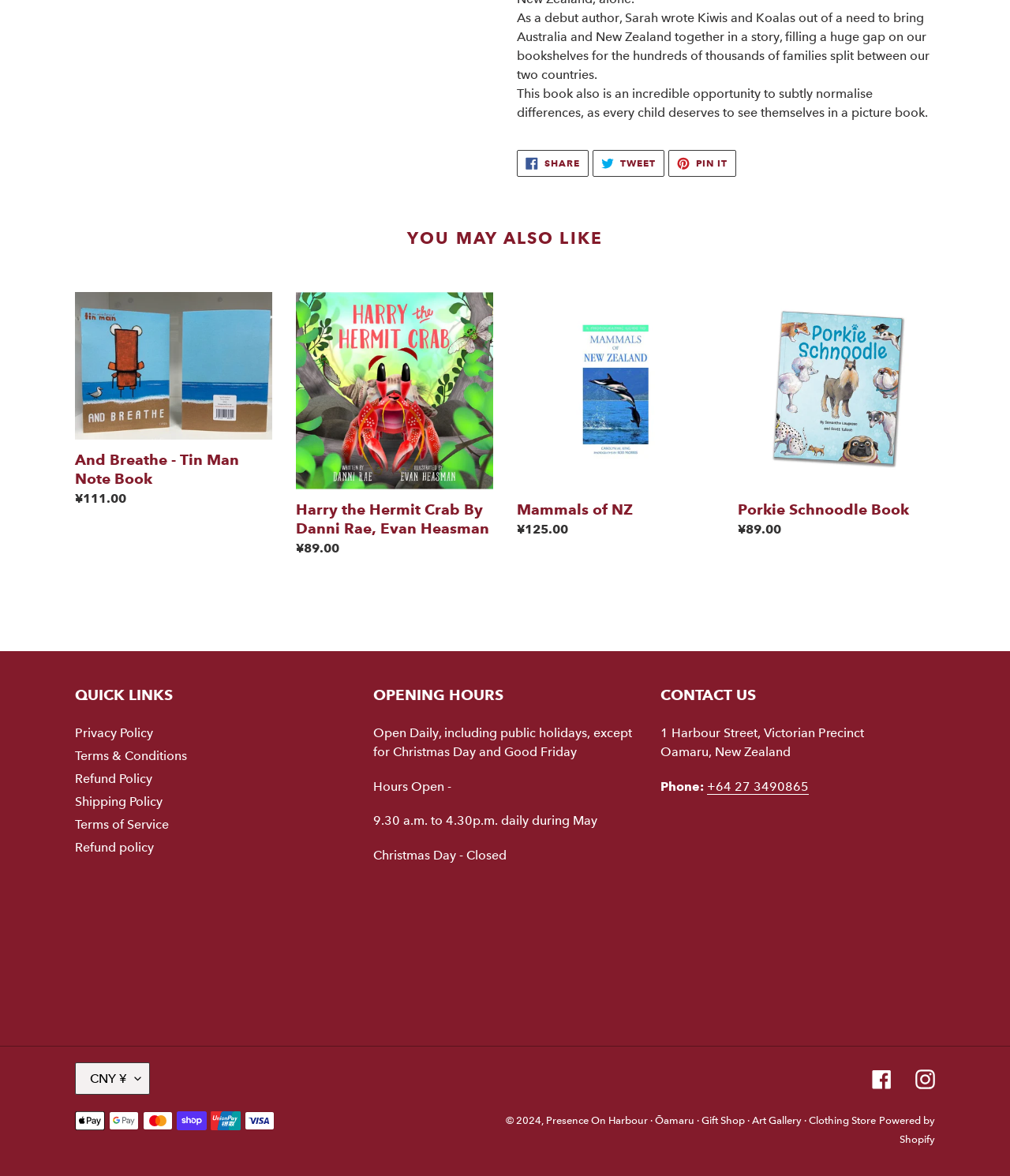What are the opening hours of the shop during May?
Look at the image and provide a detailed response to the question.

According to the text, the shop is open daily, including public holidays, except for Christmas Day and Good Friday. During May, the hours are 9.30 a.m. to 4.30 p.m.